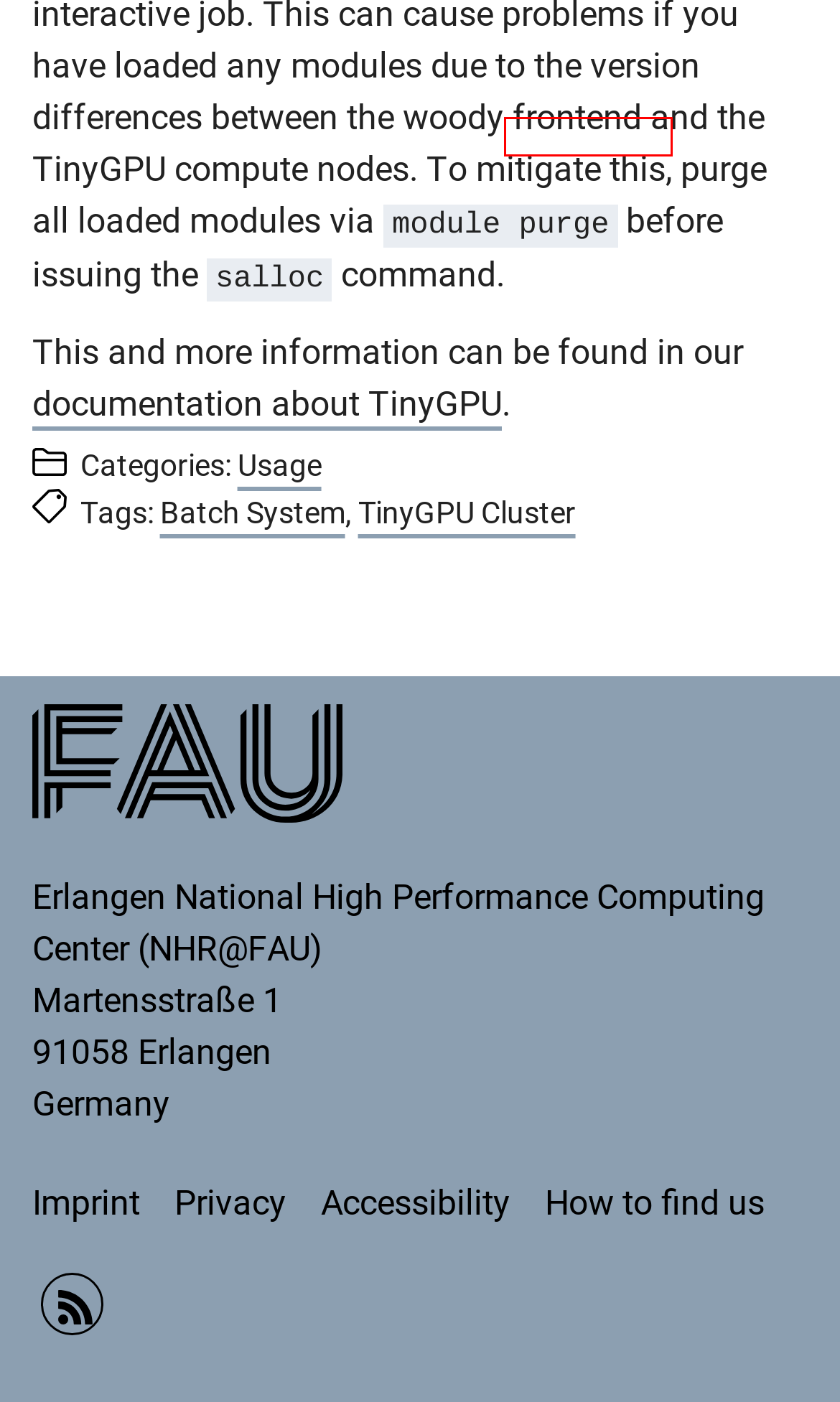You have a screenshot of a webpage where a red bounding box highlights a specific UI element. Identify the description that best matches the resulting webpage after the highlighted element is clicked. The choices are:
A. Accessibility
B. FAQs - NHR@FAU HPC Documentation
C. NHR@FAU
D. Category: All - NHR@FAU
E. TinyGPU - NHR@FAU HPC Documentation
F. Privacy
G. Imprint
H. How to find us - Anfahrtsbeschreibung - NHR@FAU

A